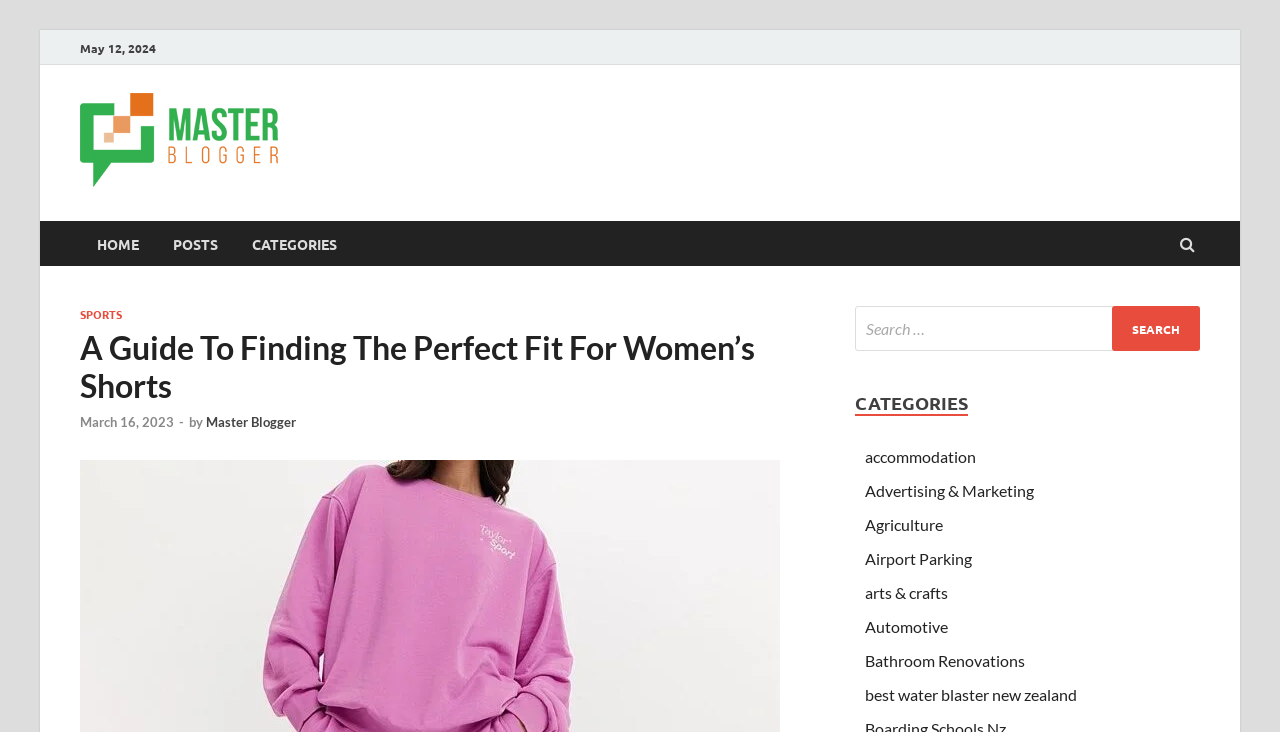Please provide the bounding box coordinates for the UI element as described: "best water blaster new zealand". The coordinates must be four floats between 0 and 1, represented as [left, top, right, bottom].

[0.676, 0.936, 0.841, 0.962]